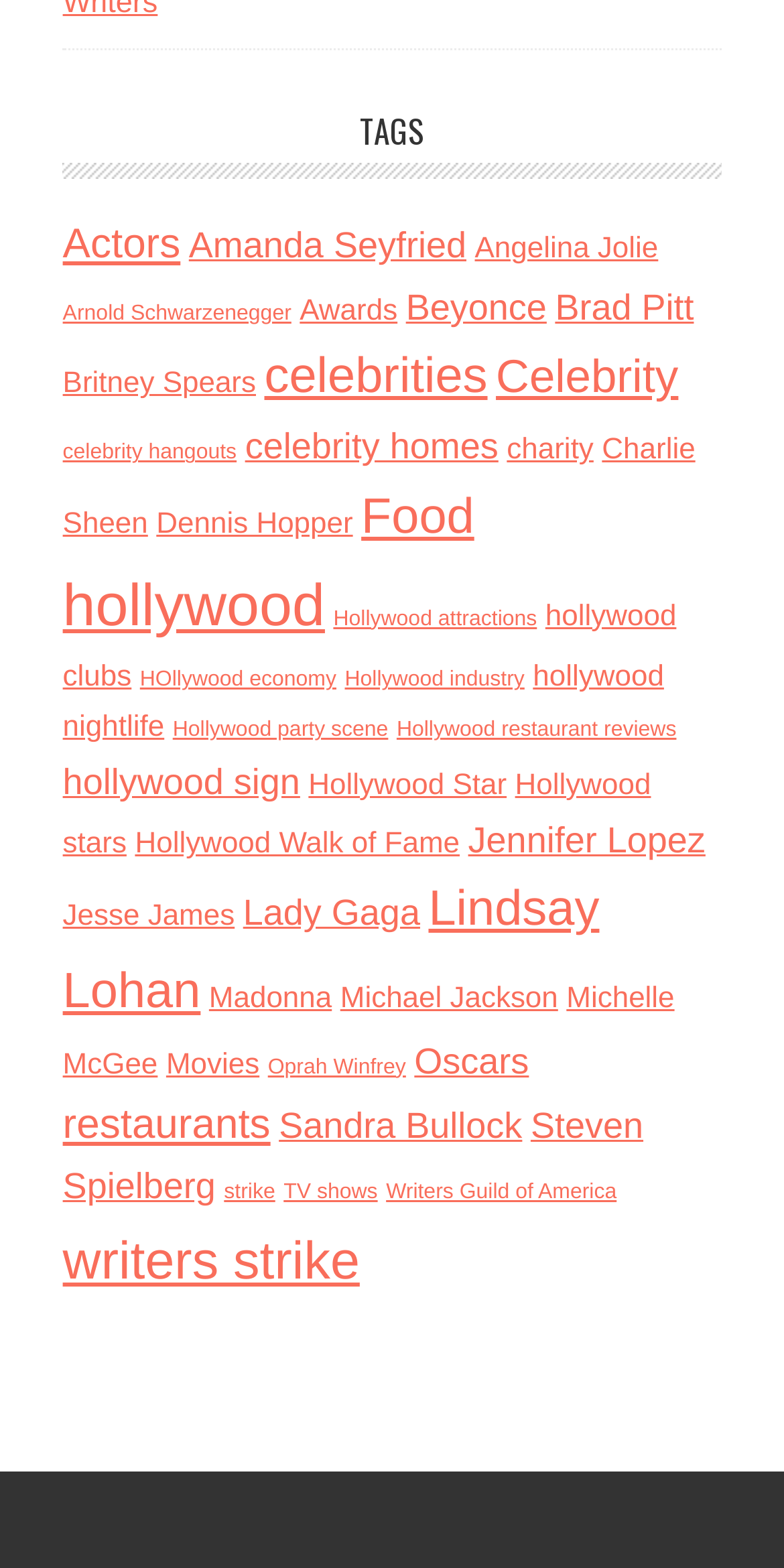How many links are there on this webpage?
Refer to the image and answer the question using a single word or phrase.

41